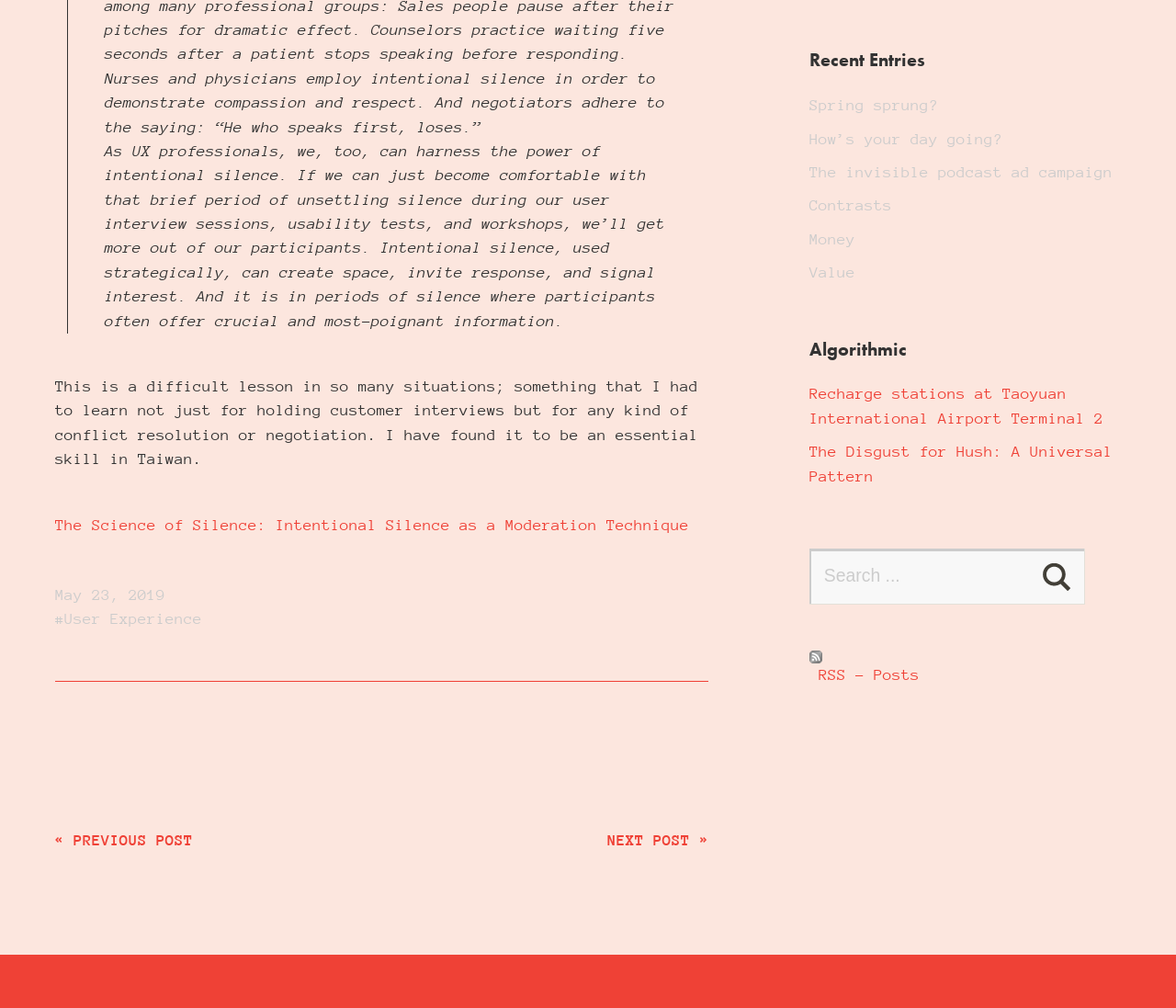Please determine the bounding box coordinates for the UI element described here. Use the format (top-left x, top-left y, bottom-right x, bottom-right y) with values bounded between 0 and 1: agen slot dana

None